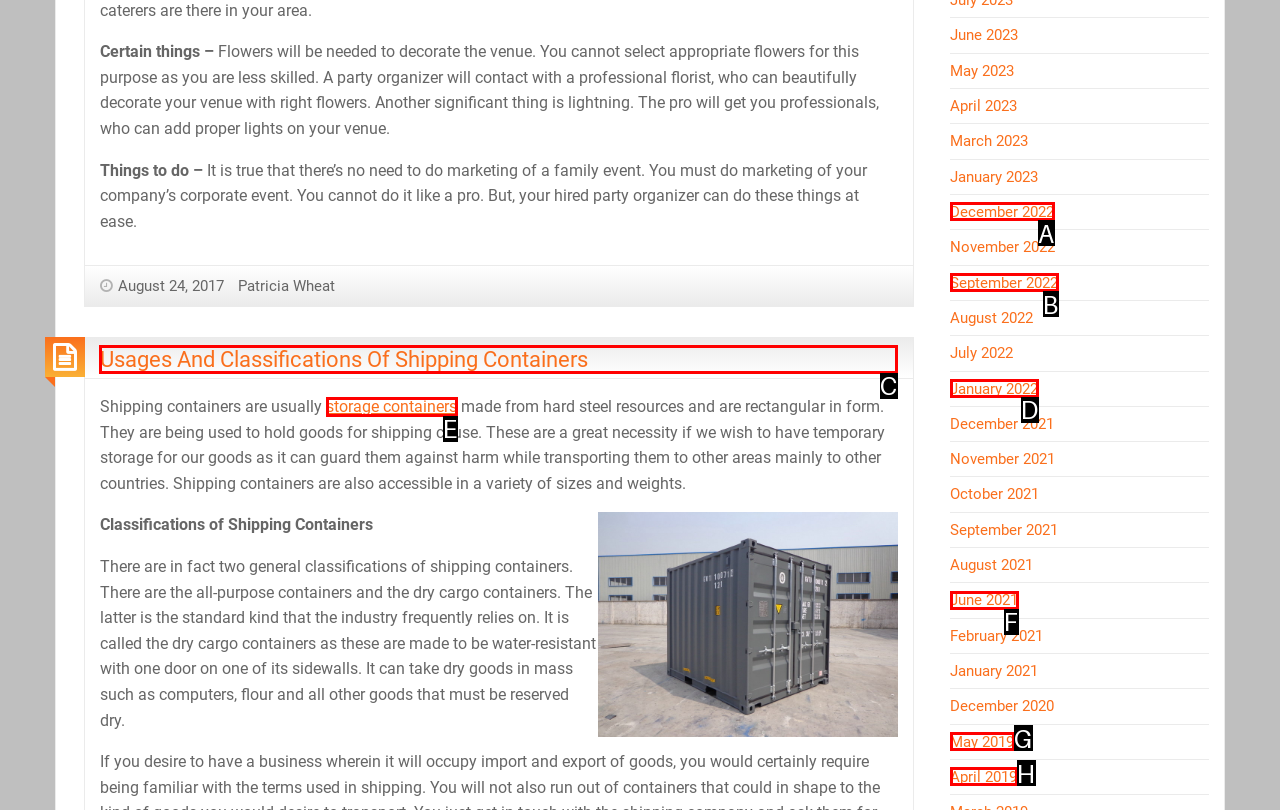Determine the right option to click to perform this task: Read the article about Usages And Classifications Of Shipping Containers
Answer with the correct letter from the given choices directly.

C